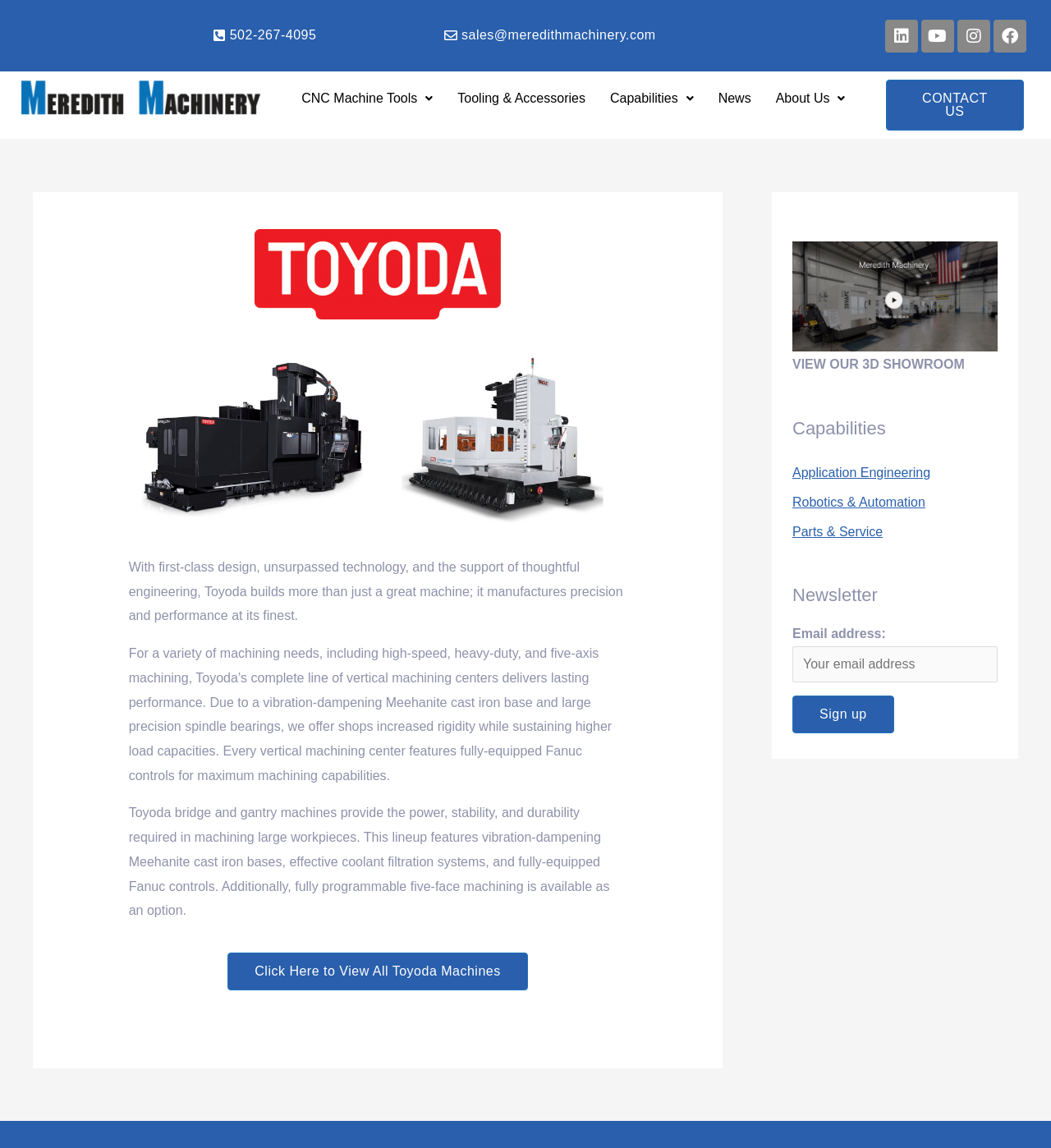Can you specify the bounding box coordinates for the region that should be clicked to fulfill this instruction: "Click the CNC Machine Tools menu".

[0.275, 0.069, 0.424, 0.102]